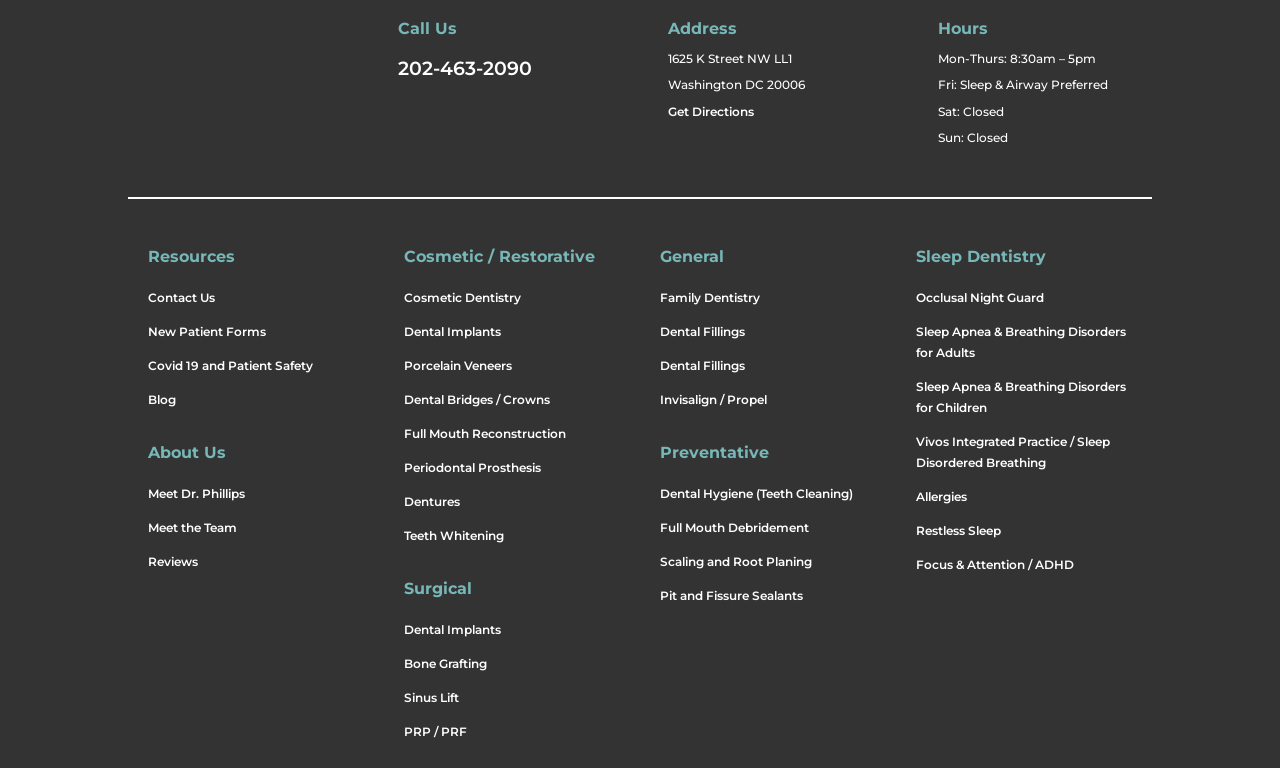Please specify the bounding box coordinates of the clickable region to carry out the following instruction: "Call the office". The coordinates should be four float numbers between 0 and 1, in the format [left, top, right, bottom].

[0.311, 0.074, 0.416, 0.104]